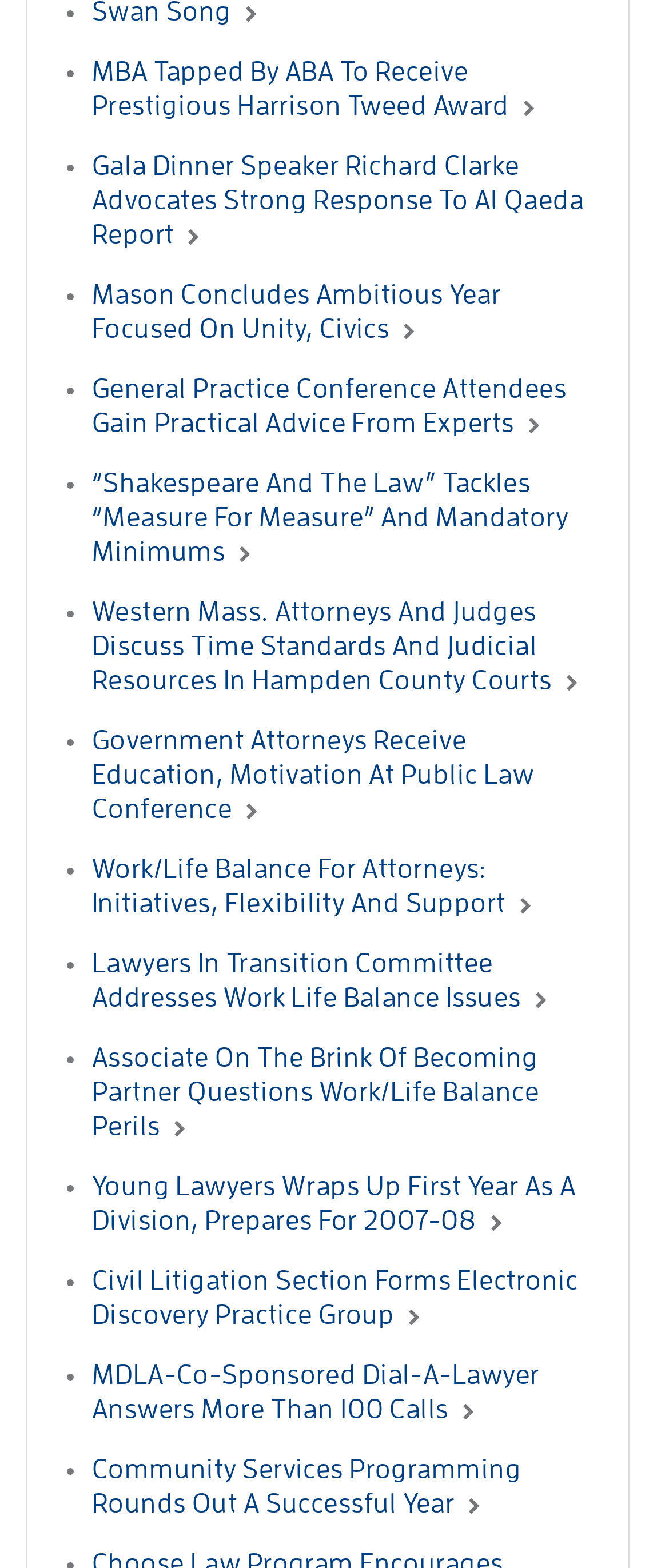Determine the bounding box coordinates of the clickable region to follow the instruction: "Toggle Menu".

None